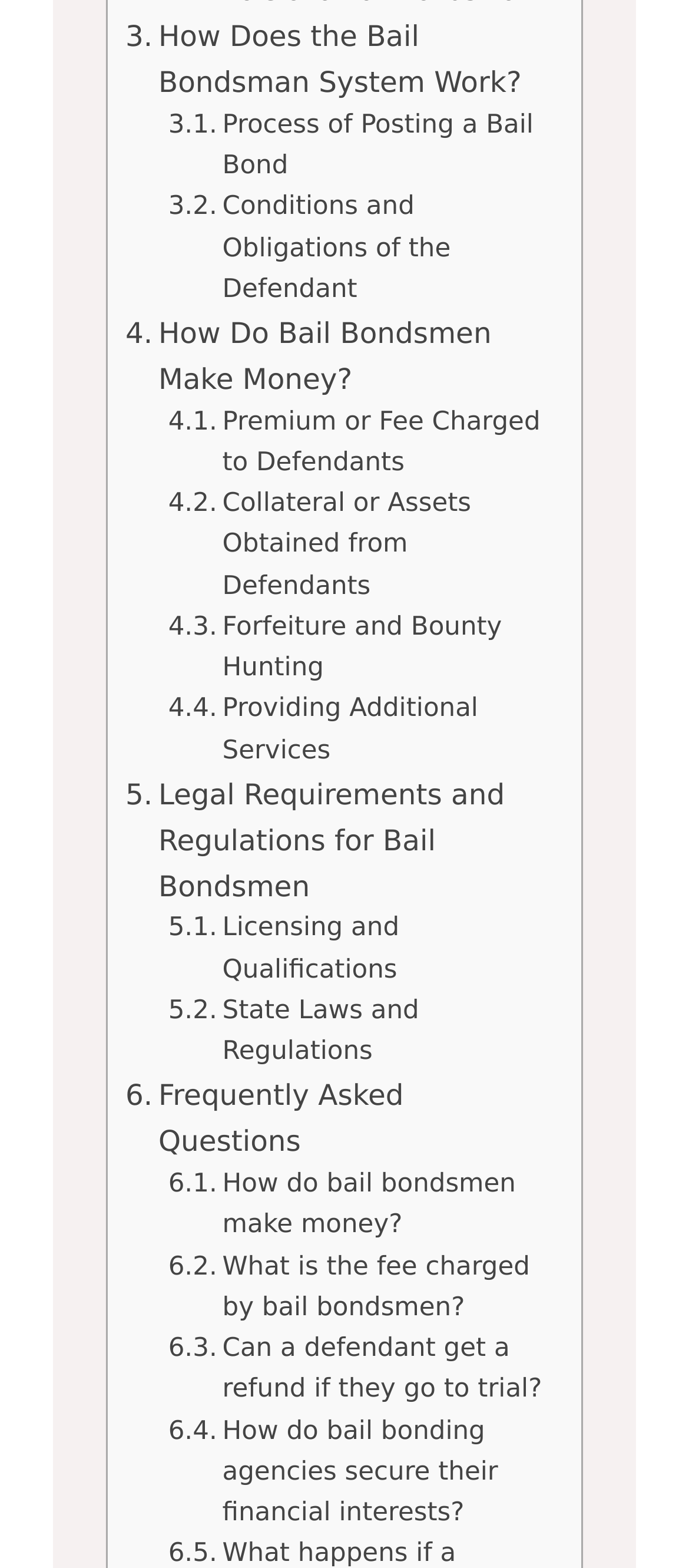What is the last topic discussed on this webpage?
Please ensure your answer to the question is detailed and covers all necessary aspects.

I looked at the OCR text of the last link element, which is '. How do bail bonding agencies secure their financial interests?'. The last topic discussed on this webpage is how bail bonding agencies secure their financial interests.